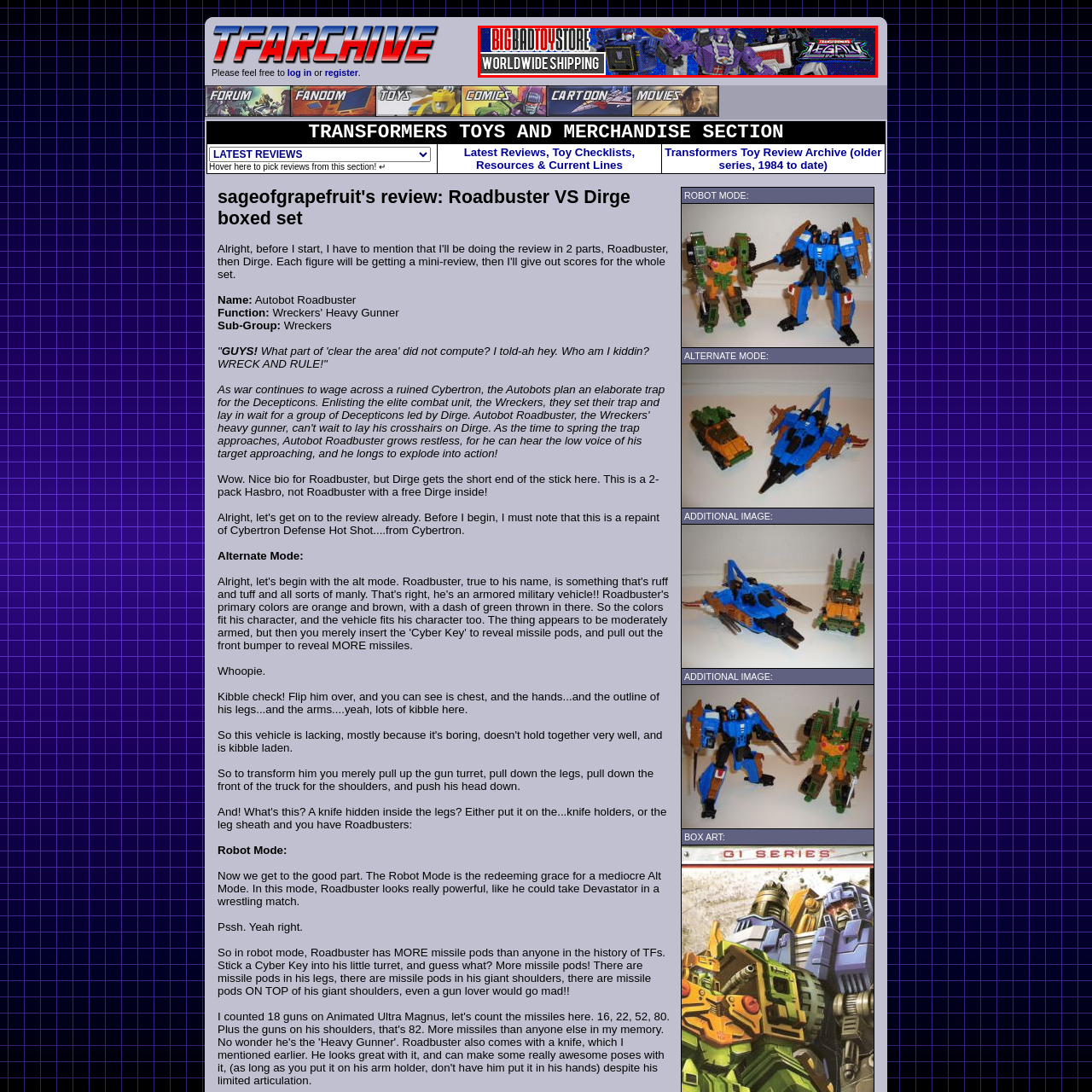What type of products does Big Bad Toy Store sell?
Review the image area surrounded by the red bounding box and give a detailed answer to the question.

Big Bad Toy Store sells toys, specifically Transformers merchandise, as evident from the image featuring popular Transformers characters and the mention of the Transformers Legacy line.